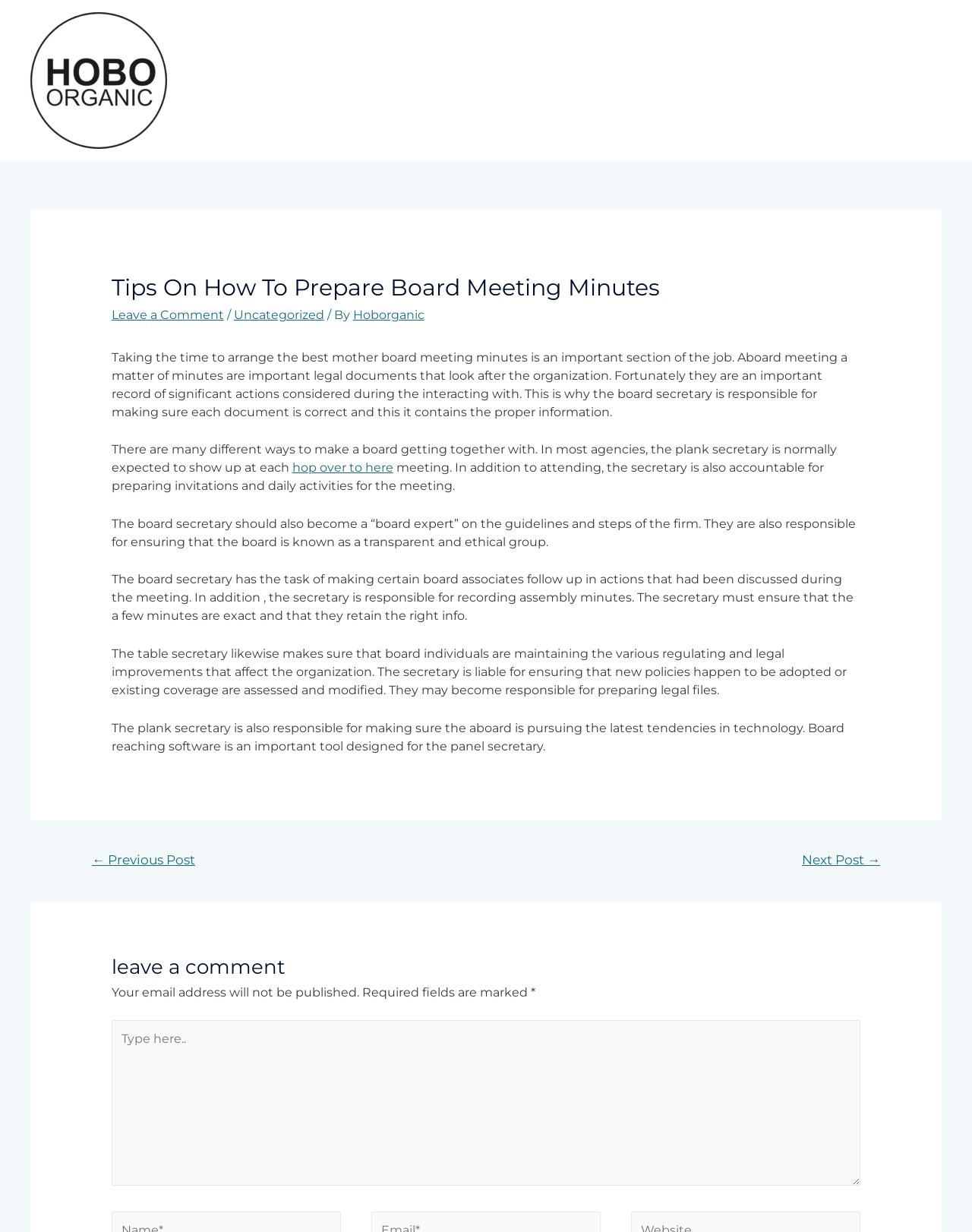Respond concisely with one word or phrase to the following query:
What is the responsibility of the board secretary regarding board members?

Follow-up actions